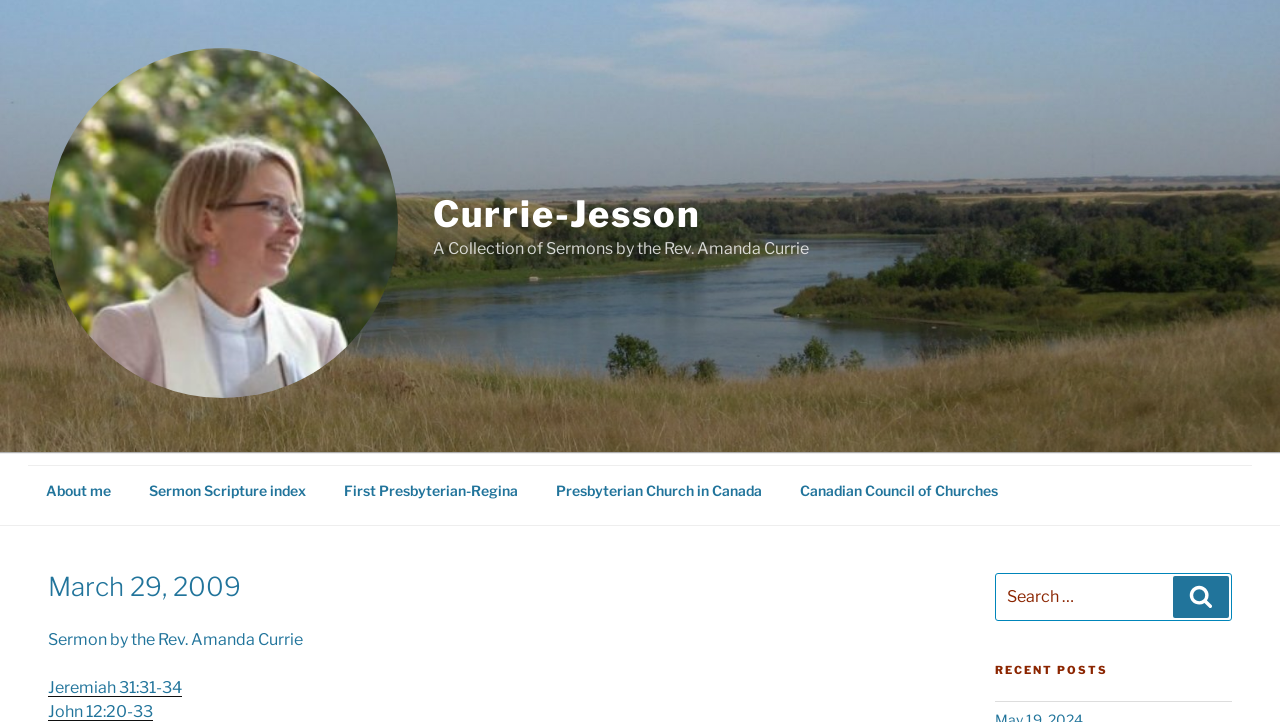Identify the bounding box for the UI element specified in this description: "parent_node: Search name="s"". The coordinates must be four float numbers between 0 and 1, formatted as [left, top, right, bottom].

None